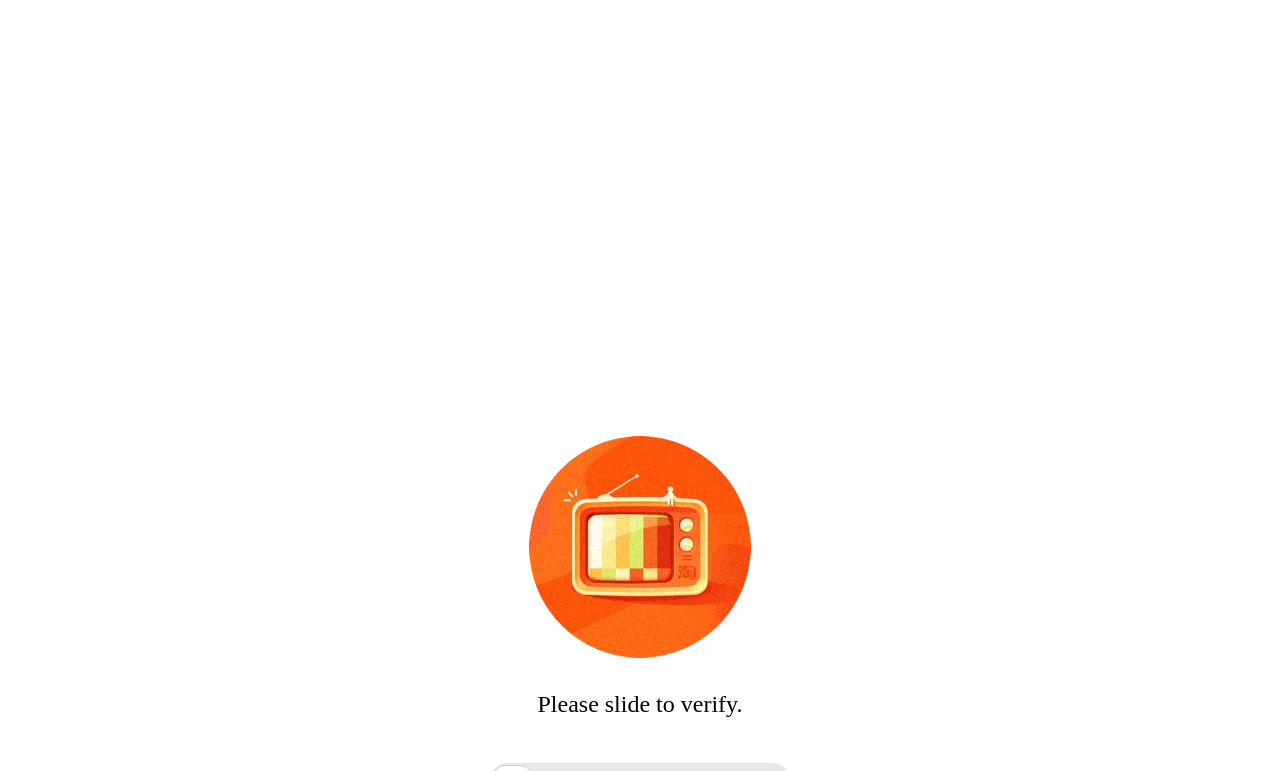Using the element description title="点击查看源网页", predict the bounding box coordinates for the UI element. Provide the coordinates in (top-left x, top-left y, bottom-right x, bottom-right y) format with values ranging from 0 to 1.

[0.1, 0.058, 0.2, 0.092]